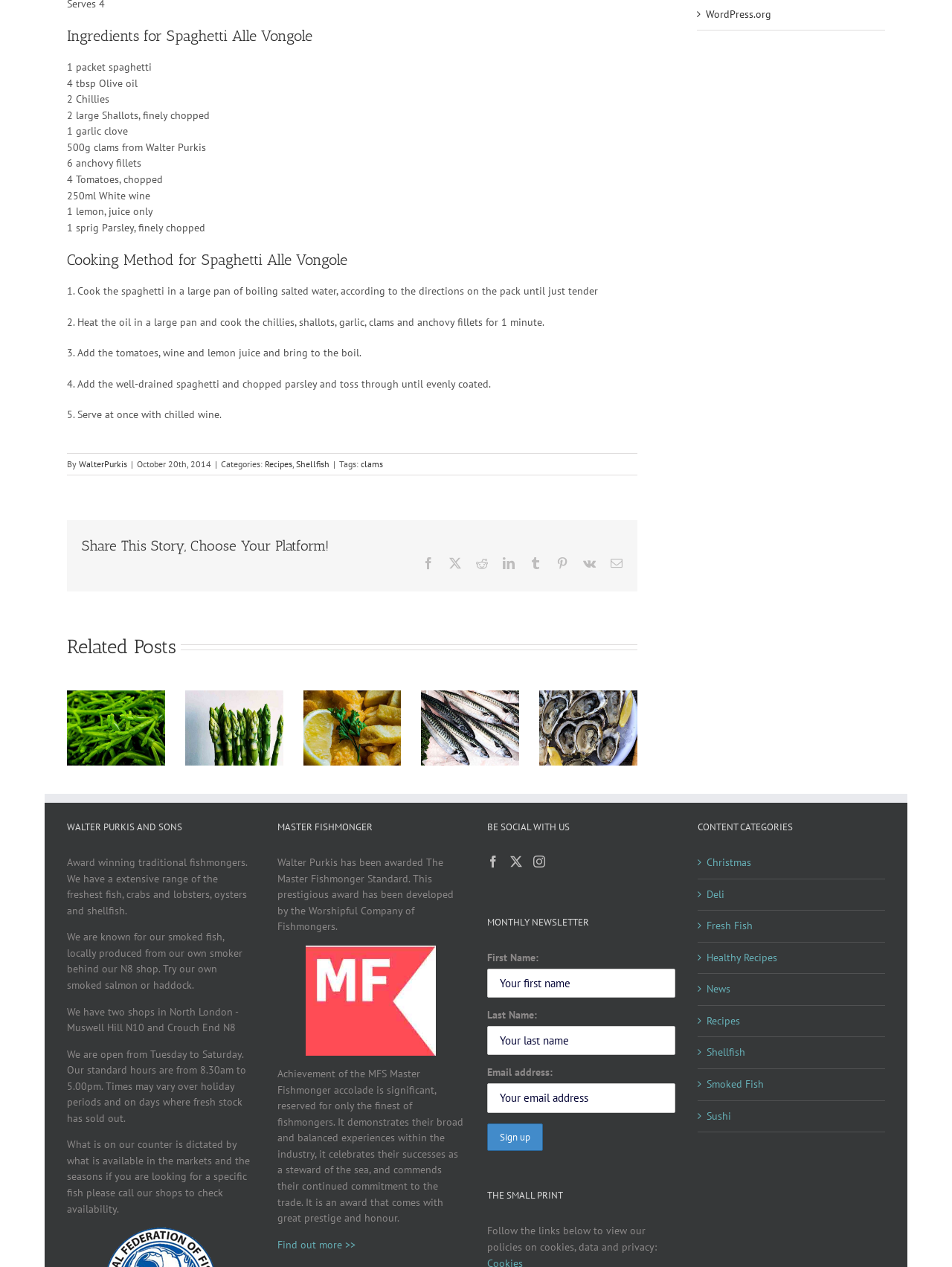Pinpoint the bounding box coordinates of the element to be clicked to execute the instruction: "Read the recipe for Spaghetti Alle Vongole".

[0.07, 0.021, 0.67, 0.035]